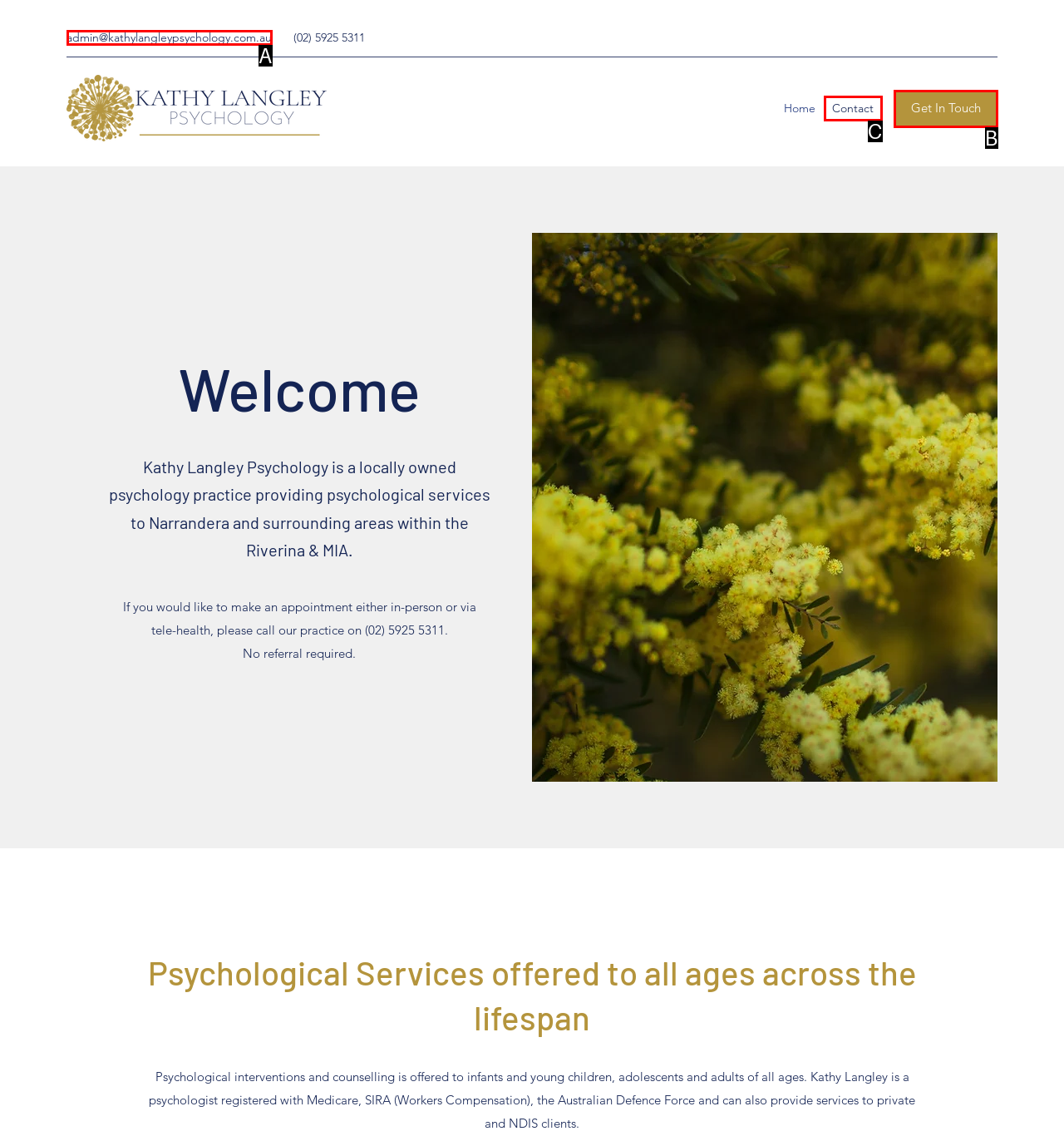Select the appropriate option that fits: Get In Touch
Reply with the letter of the correct choice.

B